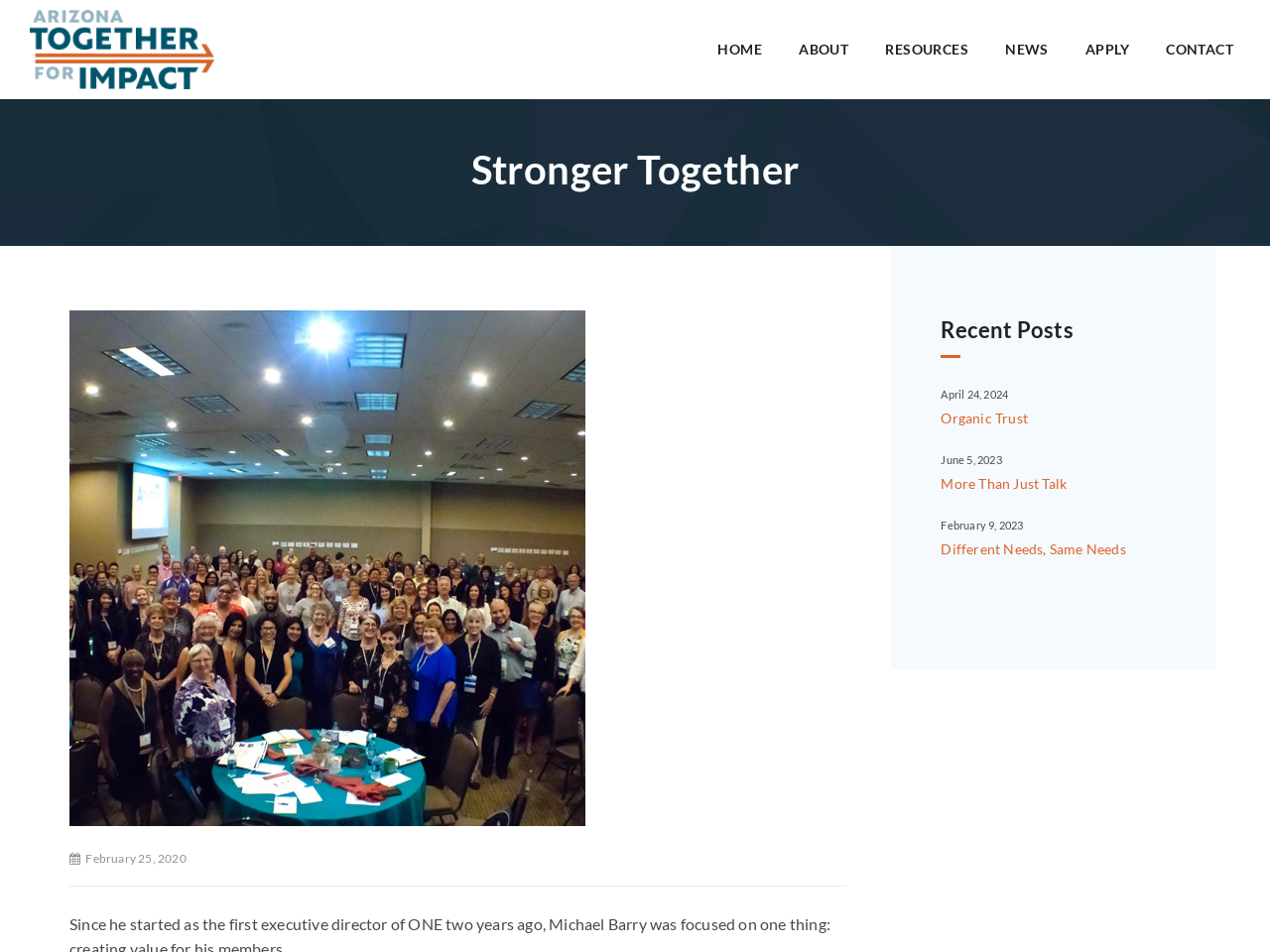Identify the bounding box for the UI element specified in this description: "News". The coordinates must be four float numbers between 0 and 1, formatted as [left, top, right, bottom].

[0.778, 0.0, 0.839, 0.104]